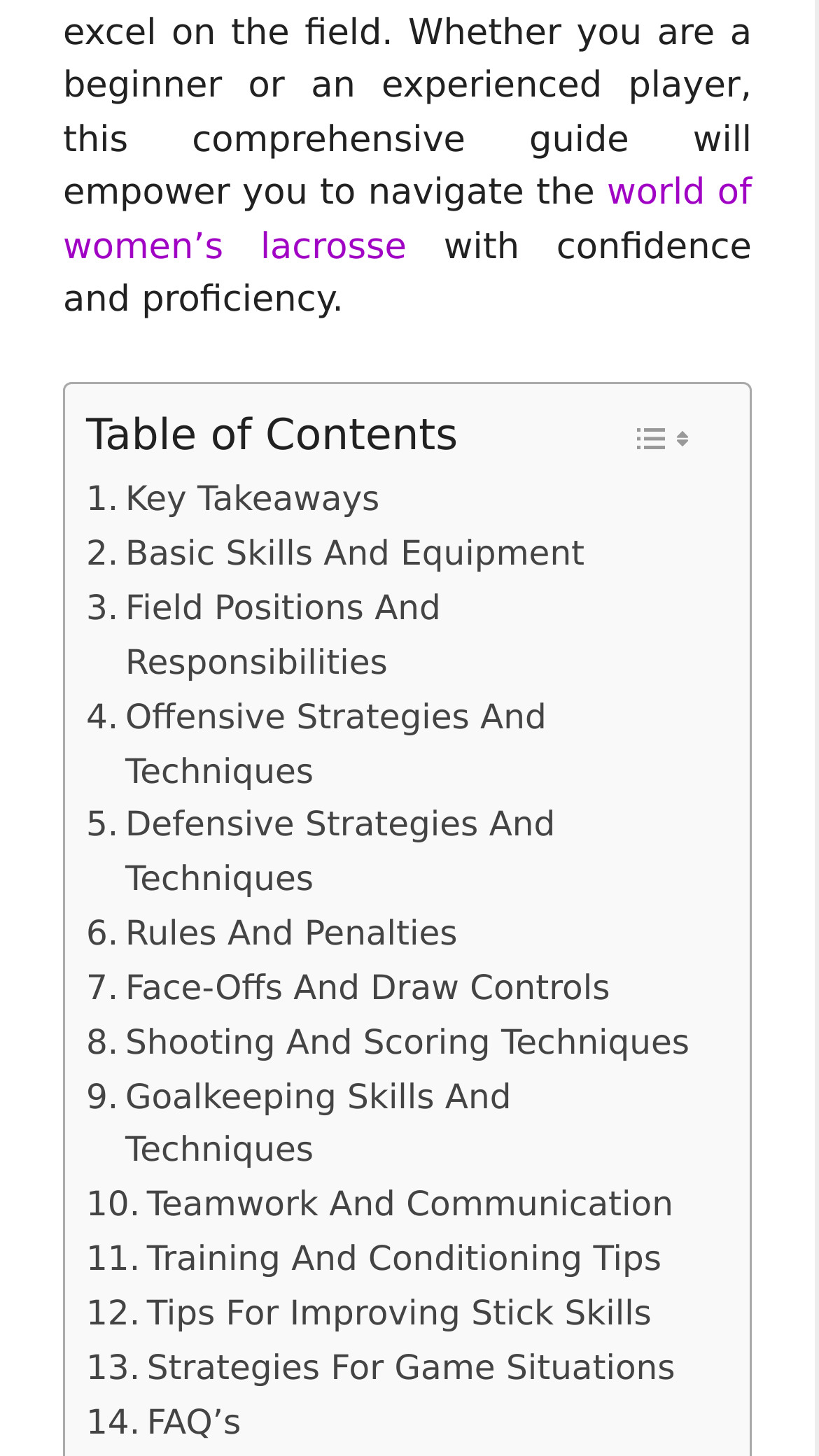Please look at the image and answer the question with a detailed explanation: What is the general tone of the webpage?

The general tone of the webpage is informative, as it appears to be providing information and guidance on various aspects of women's lacrosse, with a focus on educating the reader rather than persuading or entertaining them.